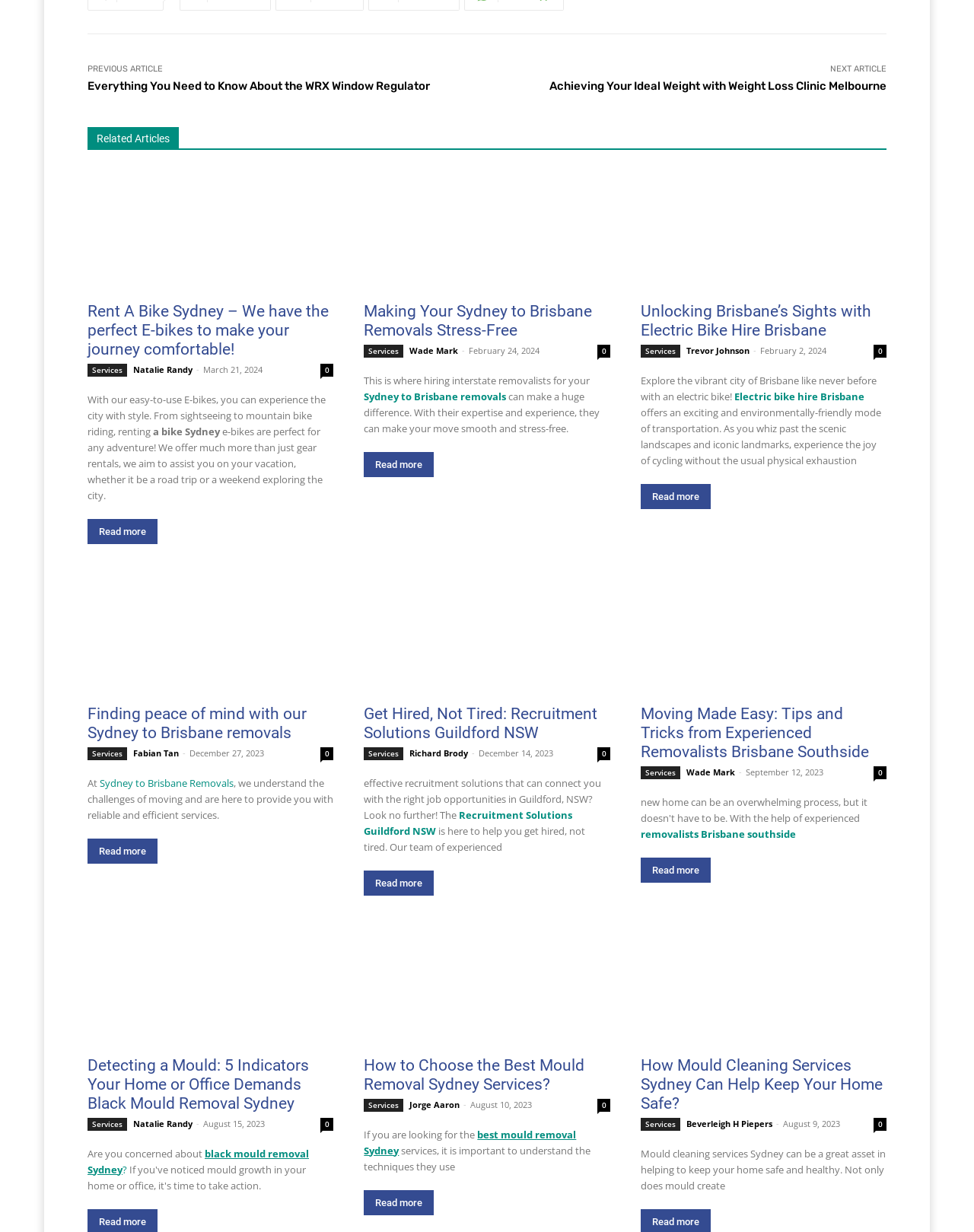Can you determine the bounding box coordinates of the area that needs to be clicked to fulfill the following instruction: "Click on 'Making Your Sydney to Brisbane Removals Stress-Free'"?

[0.374, 0.137, 0.626, 0.237]